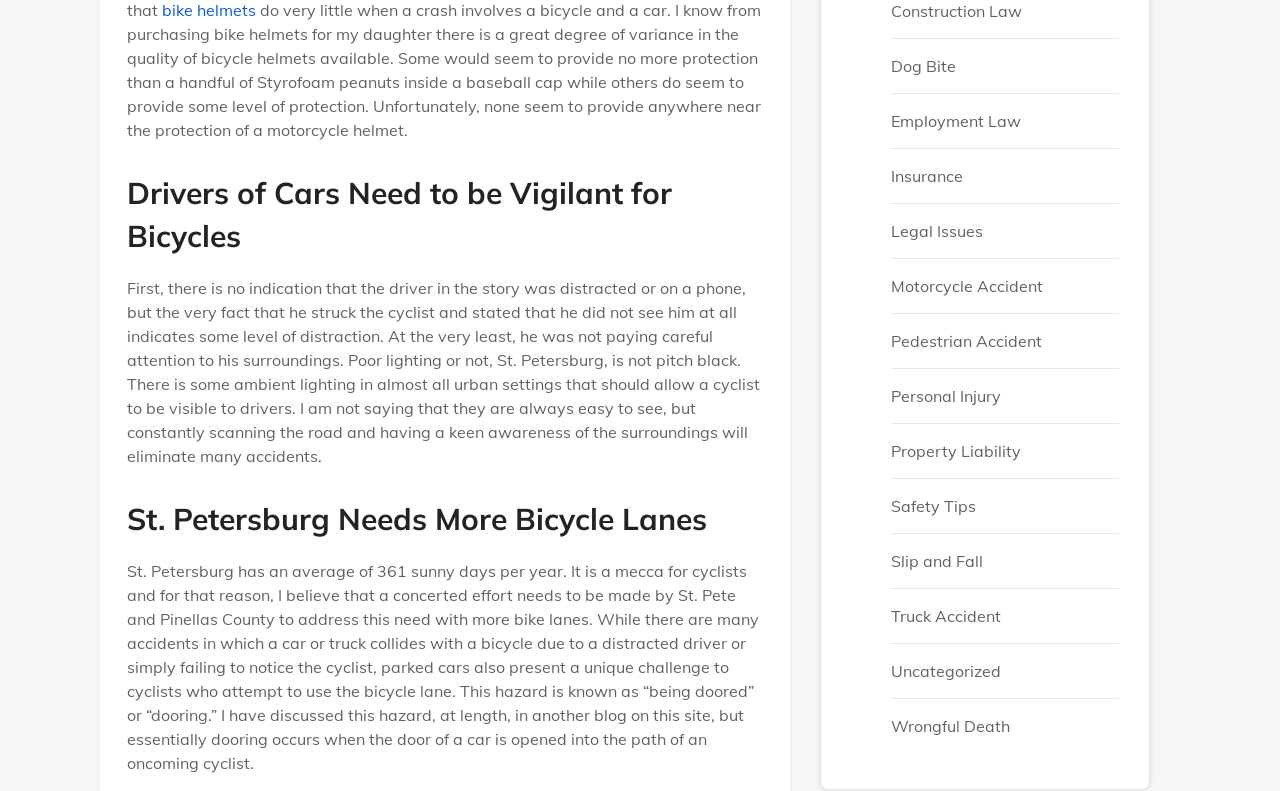What is the topic related to the text about St. Petersburg?
Look at the image and provide a short answer using one word or a phrase.

Bicycle Lanes